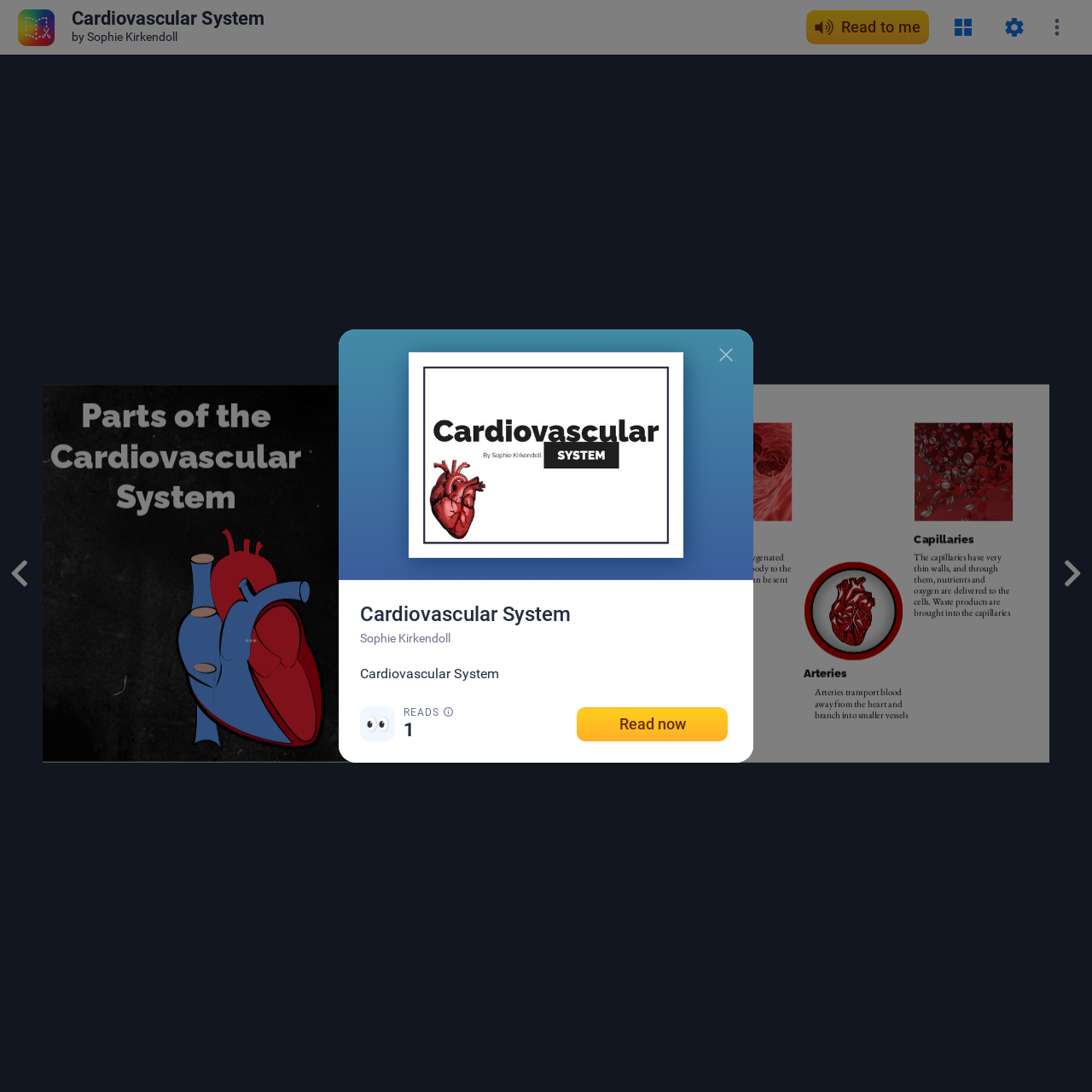How many pages does the book have?
Give a one-word or short-phrase answer derived from the screenshot.

5